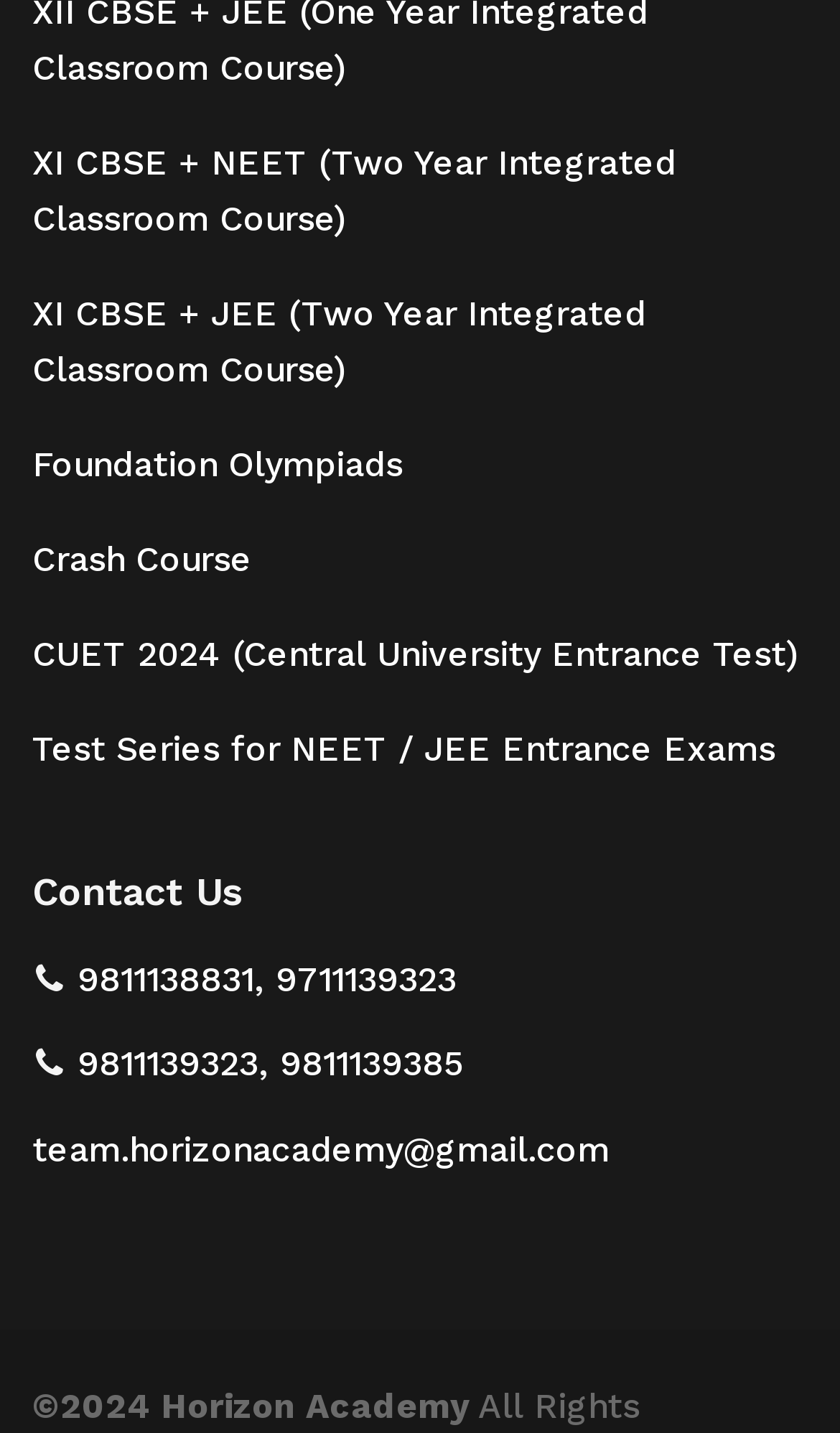How many links are provided for courses and services?
Provide a detailed and extensive answer to the question.

There are six links provided for courses and services: 'XI CBSE + NEET (Two Year Integrated Classroom Course)', 'XI CBSE + JEE (Two Year Integrated Classroom Course)', 'Foundation Olympiads', 'Crash Course', 'CUET 2024 (Central University Entrance Test)', and 'Test Series for NEET / JEE Entrance Exams'.